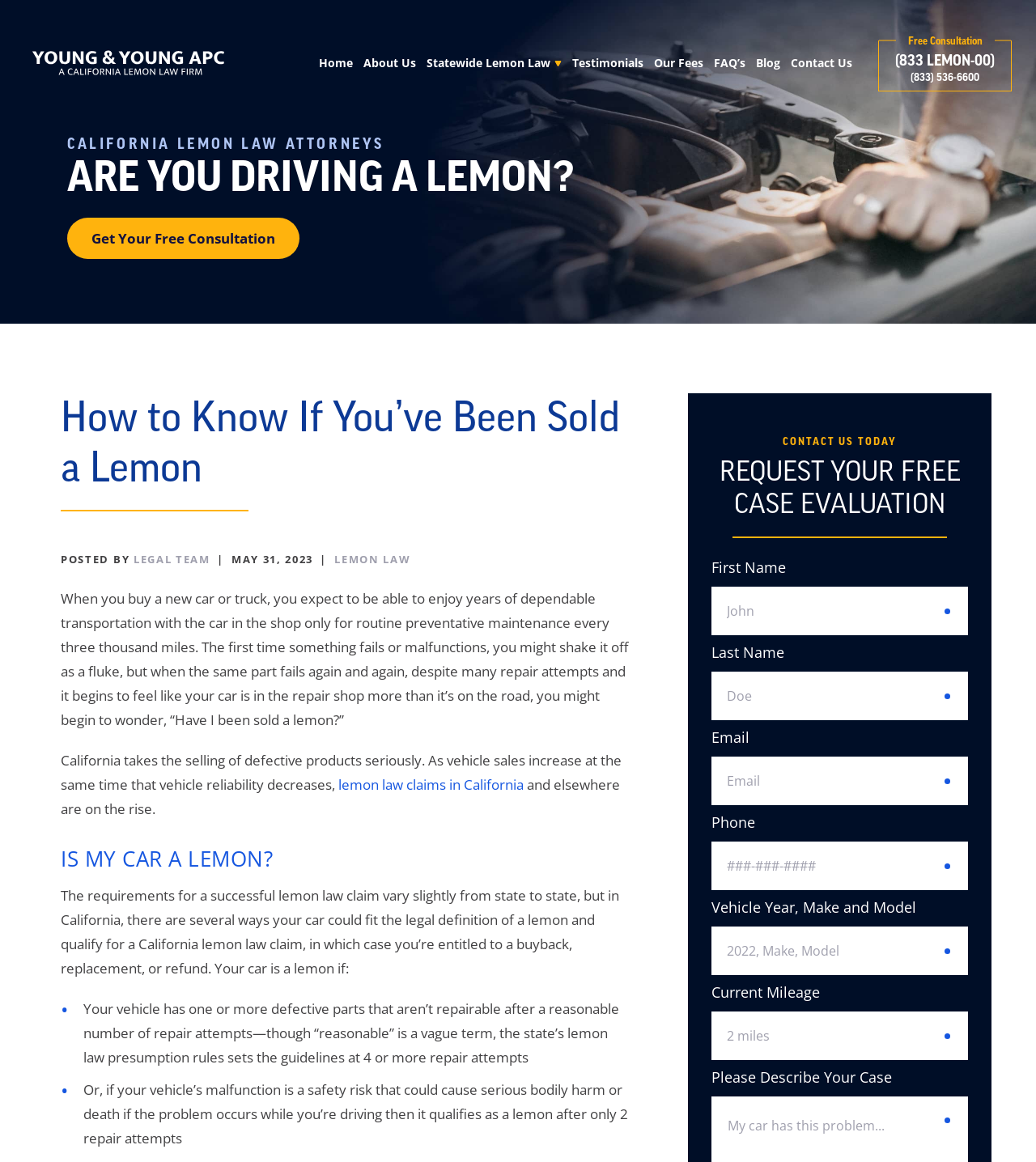What is the minimum number of repair attempts required for a vehicle to be considered a lemon in California?
Using the image, provide a detailed and thorough answer to the question.

I found the answer by reading the section 'IS MY CAR A LEMON?' and the subsequent paragraphs. It states that if your vehicle has one or more defective parts that aren’t repairable after a reasonable number of repair attempts, it qualifies as a lemon. The state’s lemon law presumption rules set the guidelines at 4 or more repair attempts.